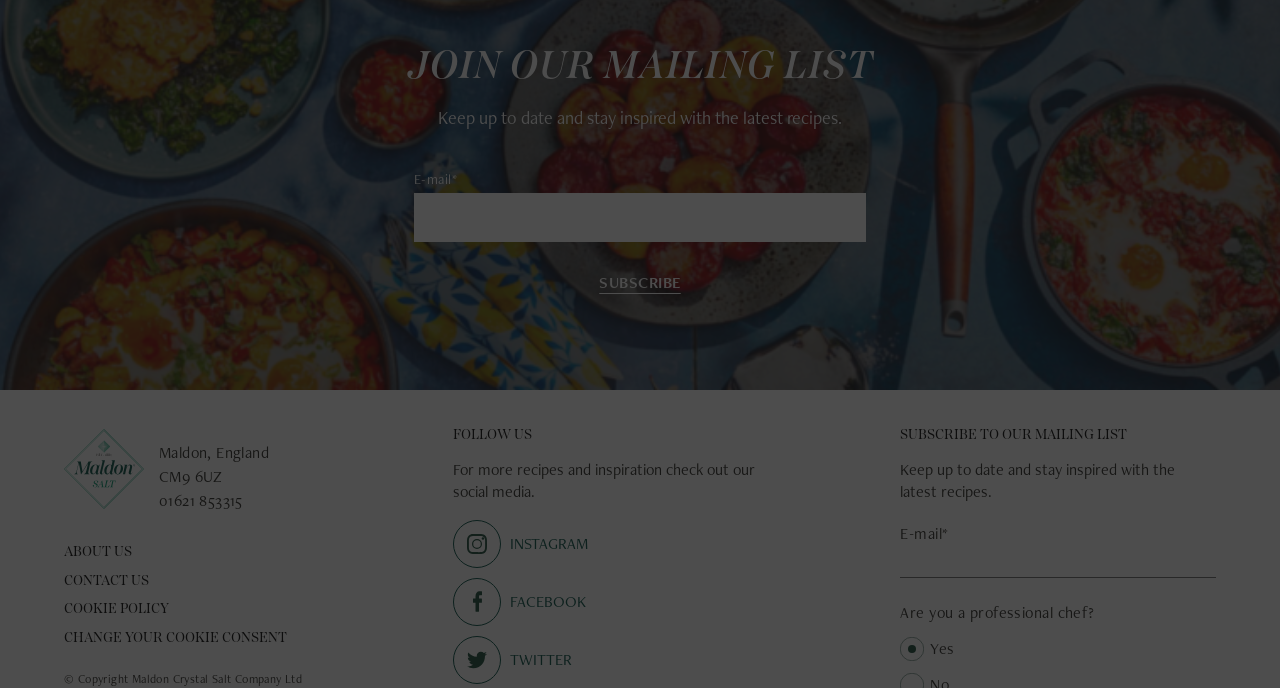Using floating point numbers between 0 and 1, provide the bounding box coordinates in the format (top-left x, top-left y, bottom-right x, bottom-right y). Locate the UI element described here: Change your cookie consent

[0.05, 0.914, 0.224, 0.939]